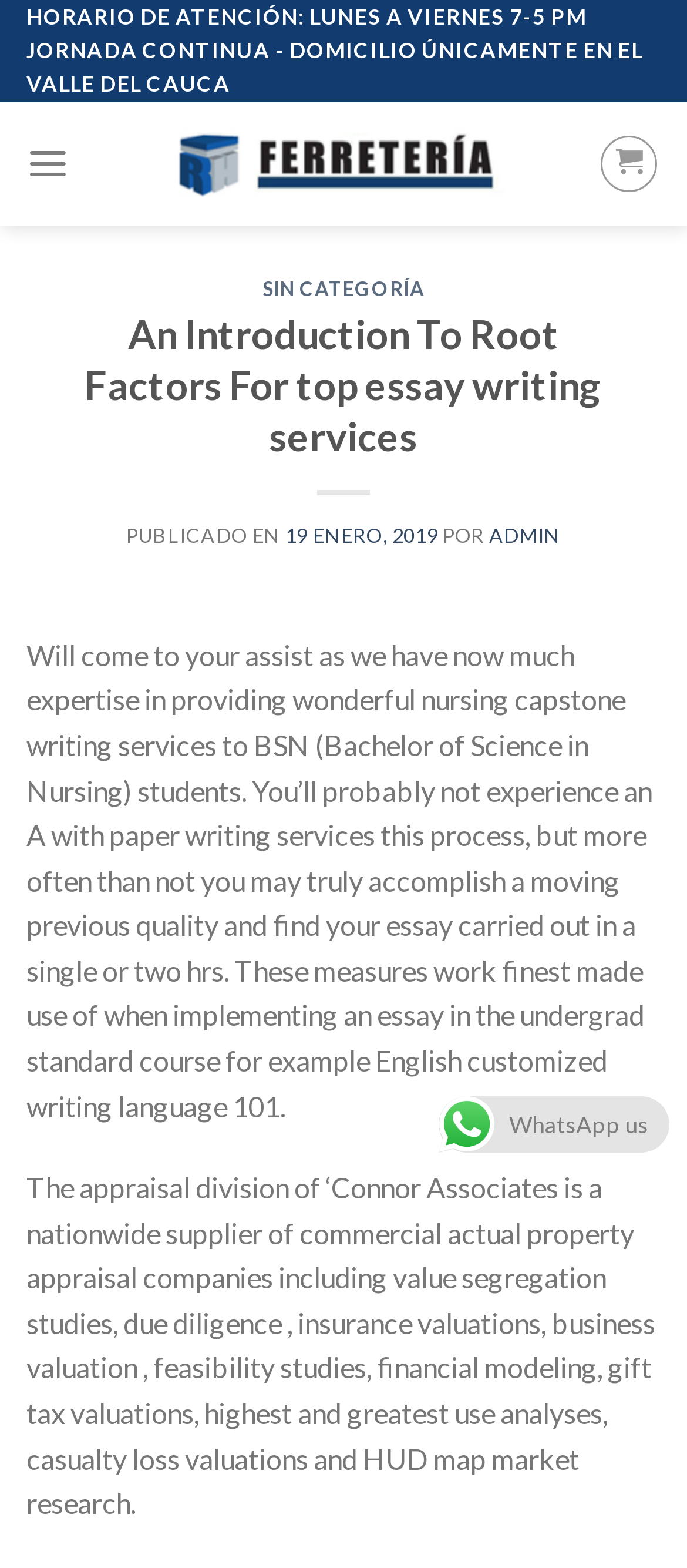Write an elaborate caption that captures the essence of the webpage.

This webpage appears to be a blog post or article page. At the top, there is a horizontal section containing a static text "HORARIO DE ATENCIÓN: LUNES A VIERNES 7-5 PM JORNADA CONTINUA - DOMICILIO ÚNICAMENTE EN EL VALLE DEL CAUCA" and a link "RH Ferretería" accompanied by an image with the same name. Below this section, there is a link "Menú" which is not expanded.

The main content of the page is divided into two sections. The first section has a heading "SIN CATEGORÍA" and a subheading "An Introduction To Root Factors For top essay writing services". Below the subheading, there is a static text "PUBLICADO EN" followed by a link "19 ENERO, 2019" and a time element. The author's name "ADMIN" is also mentioned.

The main article content is divided into two paragraphs. The first paragraph discusses nursing capstone writing services, while the second paragraph appears to be unrelated and talks about commercial real estate appraisal services. 

On the right side of the page, there is a small image and a static text "WhatsApp us". There is also a link with a Unicode character "\ue908" which is not clear what it represents.